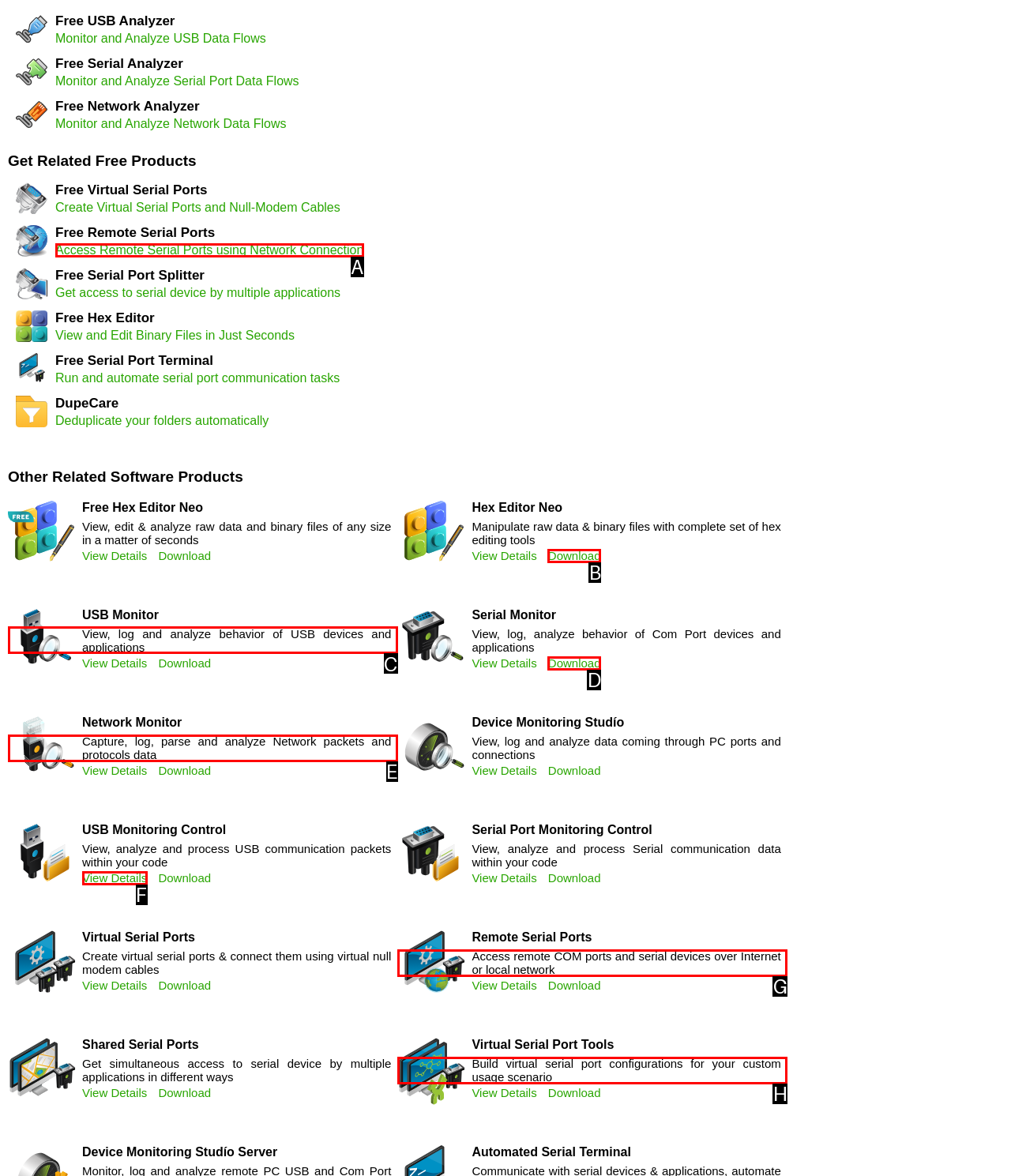Identify the letter of the option to click in order to View, log and analyze behavior of USB devices and applications. Answer with the letter directly.

C